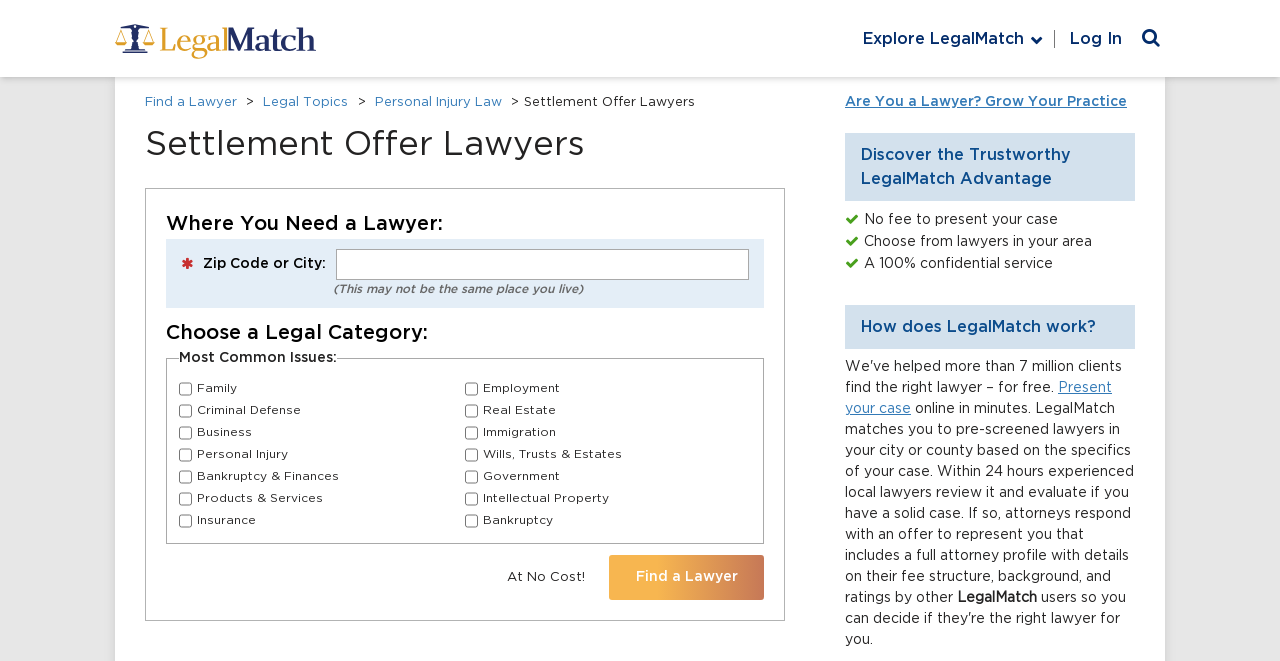Please identify the bounding box coordinates of the element's region that should be clicked to execute the following instruction: "Open the search function". The bounding box coordinates must be four float numbers between 0 and 1, i.e., [left, top, right, bottom].

[0.888, 0.044, 0.91, 0.071]